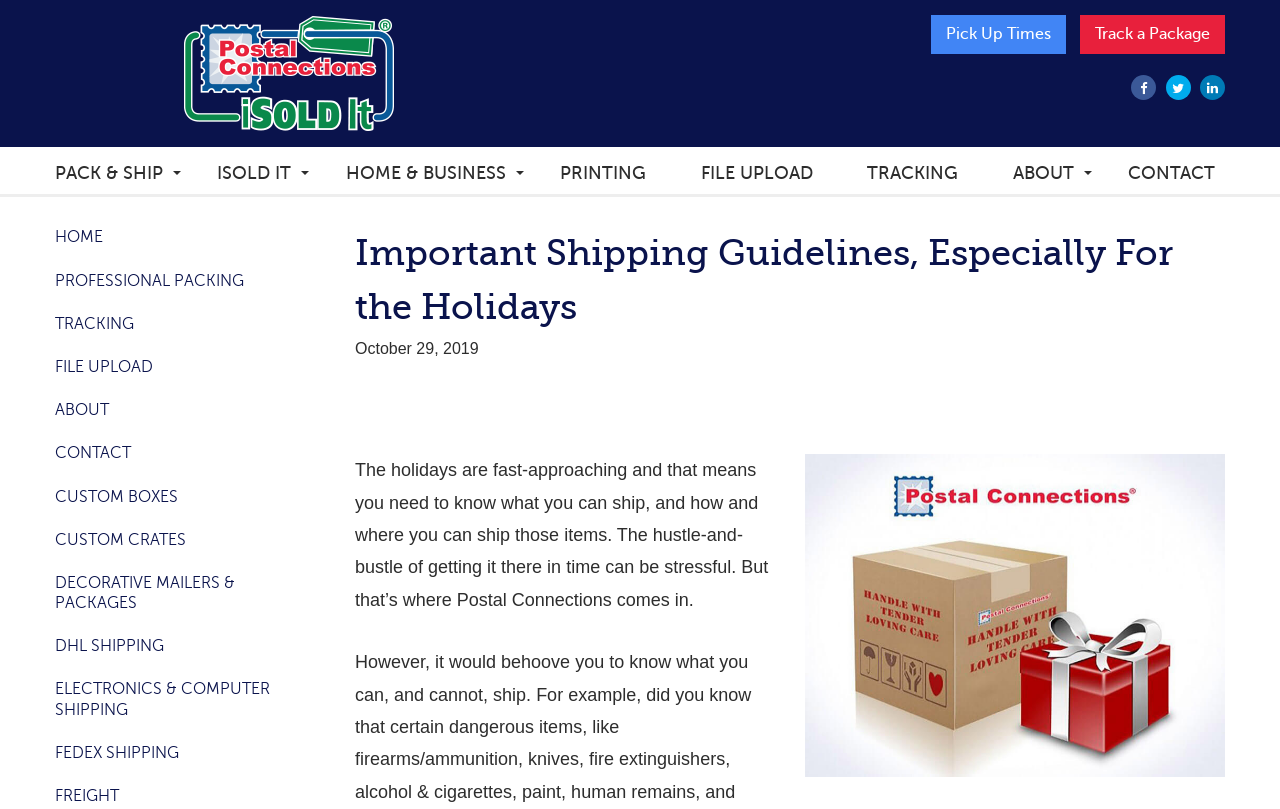Please provide a brief answer to the following inquiry using a single word or phrase:
What is the main image on the webpage?

Holiday Shipping Guidelines image